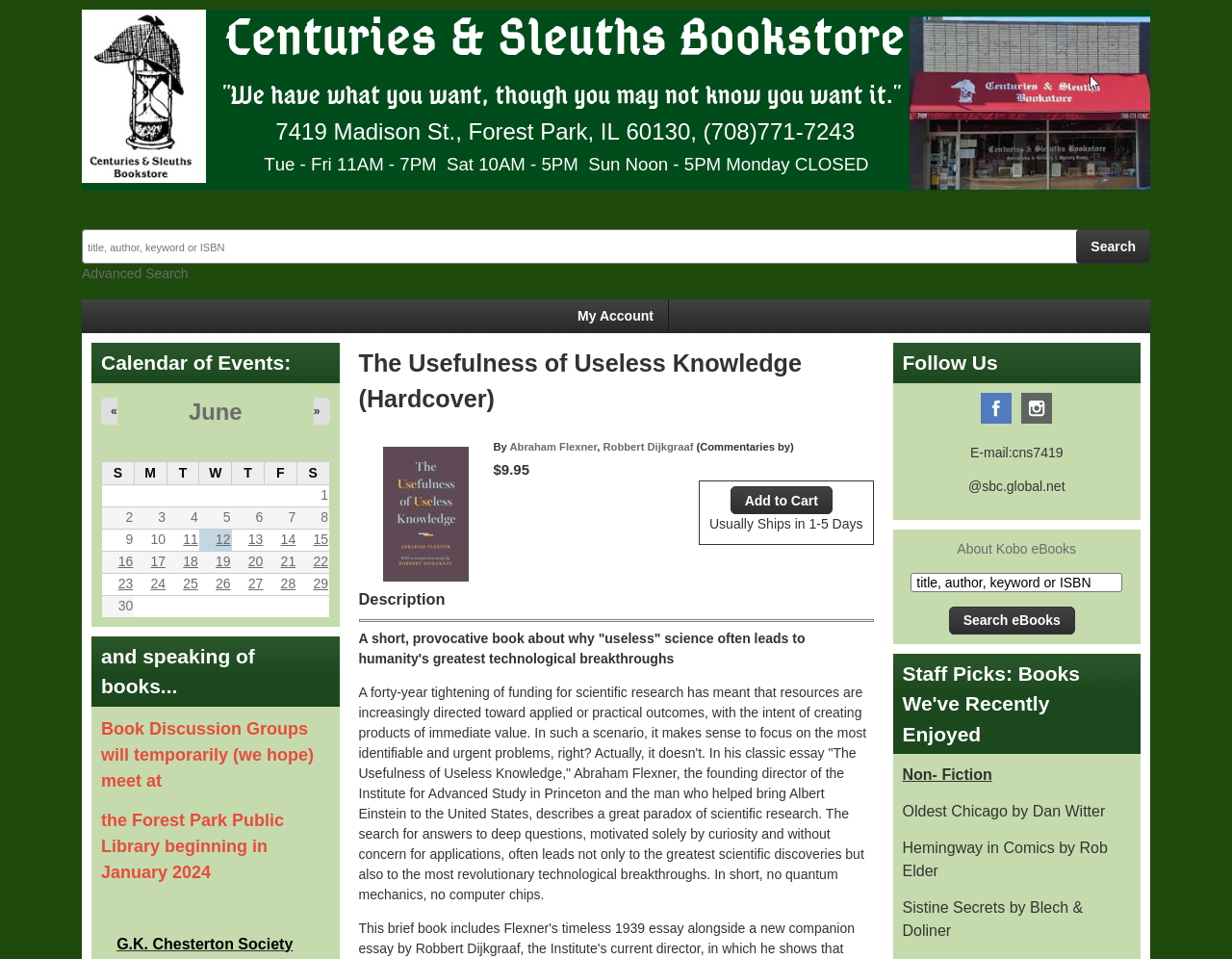Identify the bounding box coordinates of the clickable region required to complete the instruction: "Add to cart". The coordinates should be given as four float numbers within the range of 0 and 1, i.e., [left, top, right, bottom].

[0.593, 0.507, 0.676, 0.536]